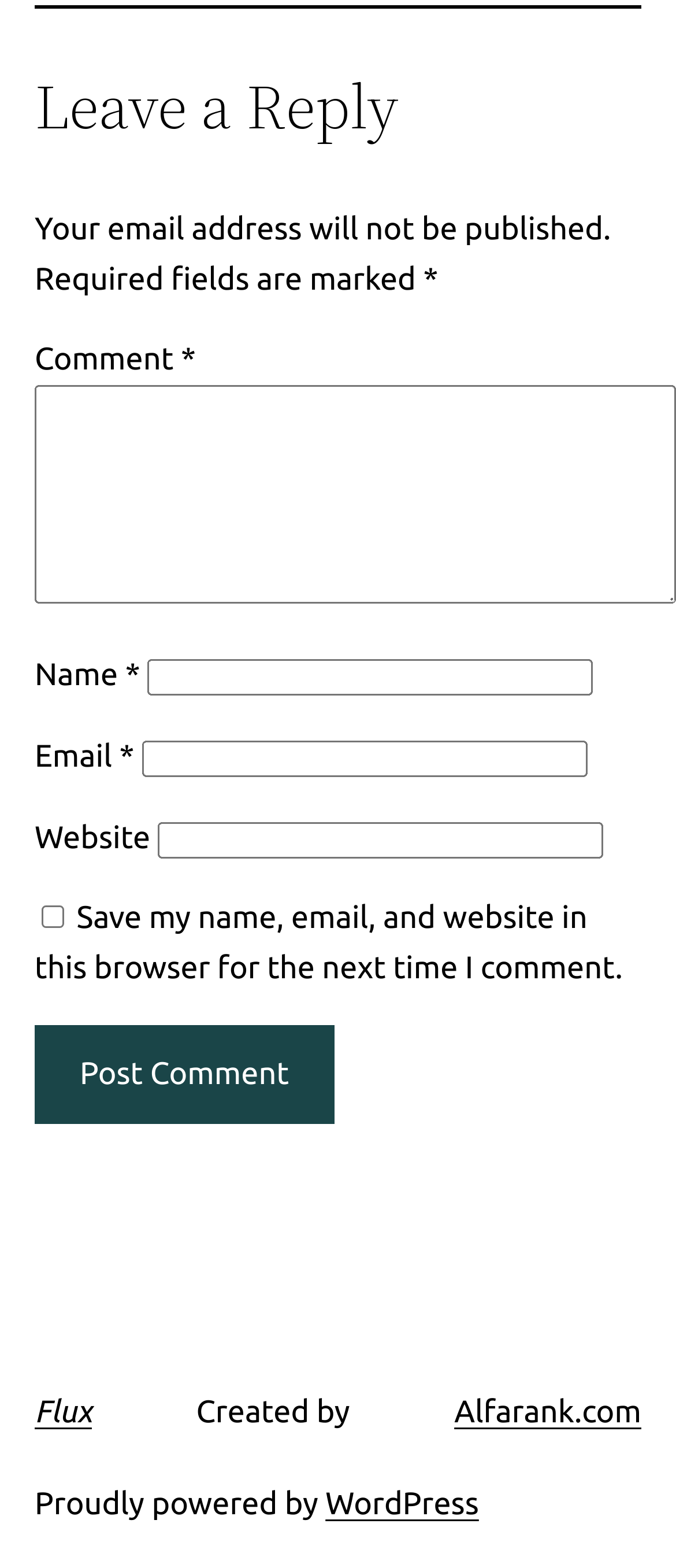Please provide a one-word or short phrase answer to the question:
What is the name of the platform powering this website?

WordPress